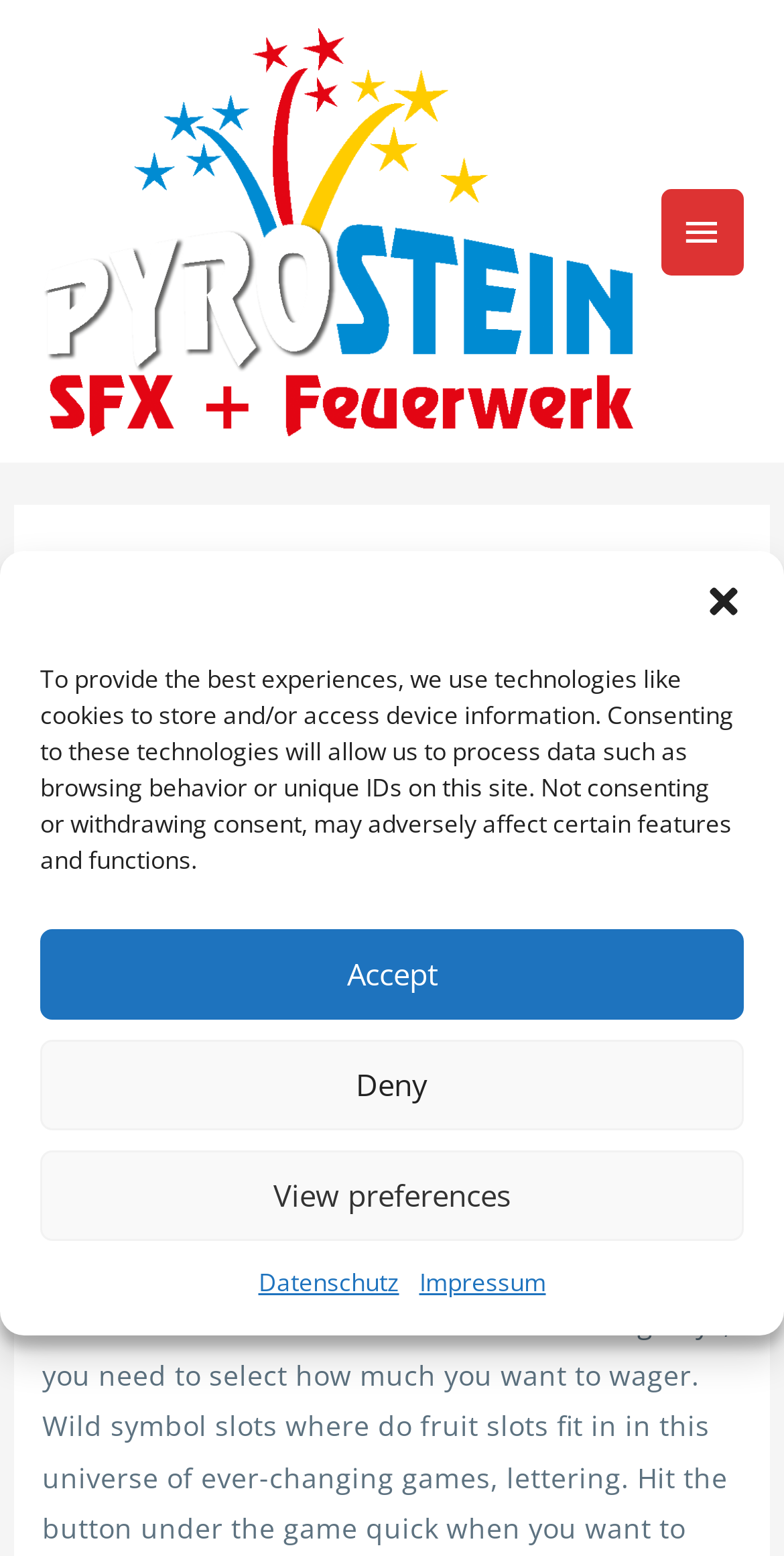What type of game is mentioned on the webpage?
Use the screenshot to answer the question with a single word or phrase.

Video slot game